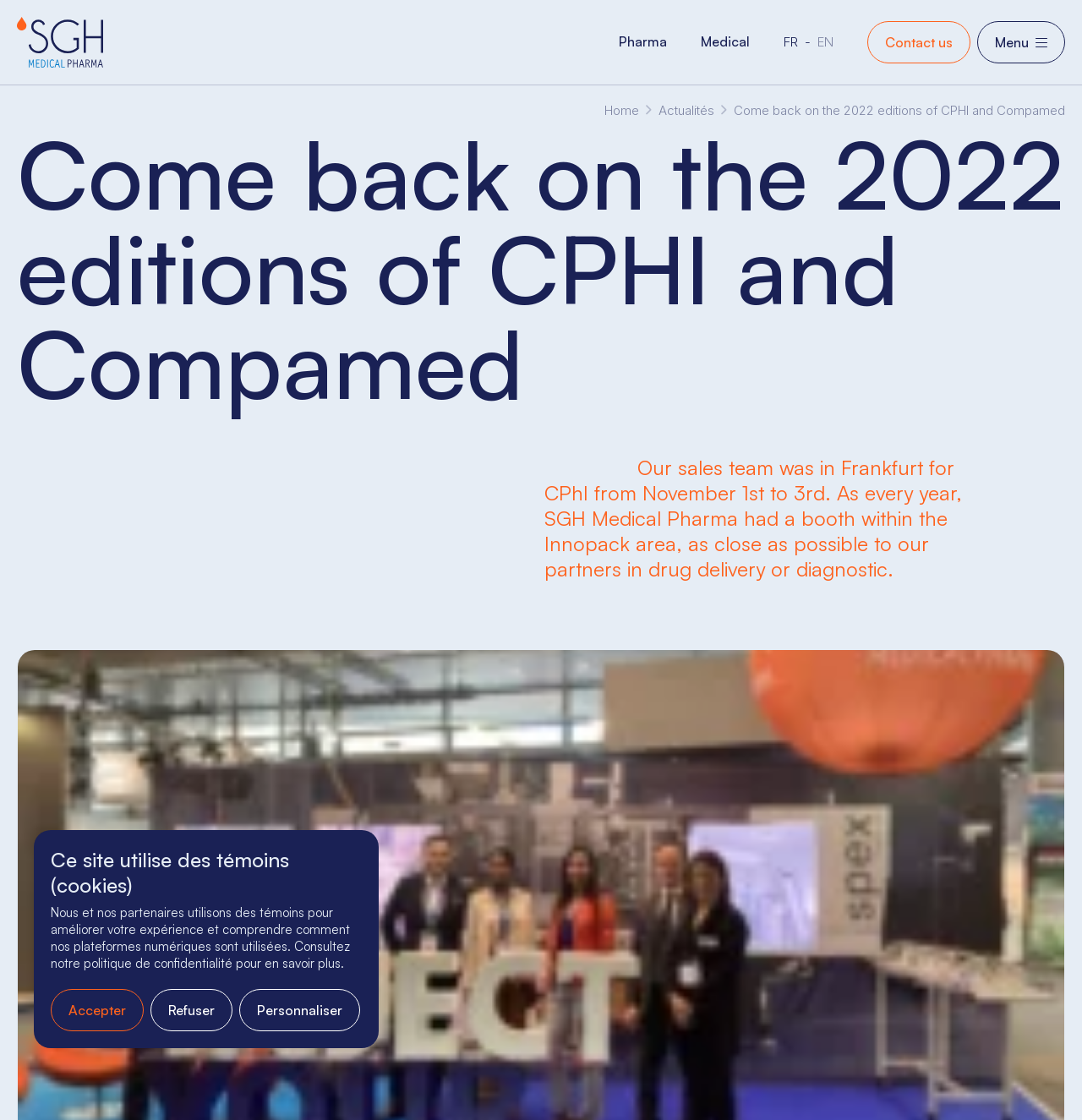Locate the bounding box coordinates of the segment that needs to be clicked to meet this instruction: "Click on Actualités".

[0.609, 0.091, 0.66, 0.107]